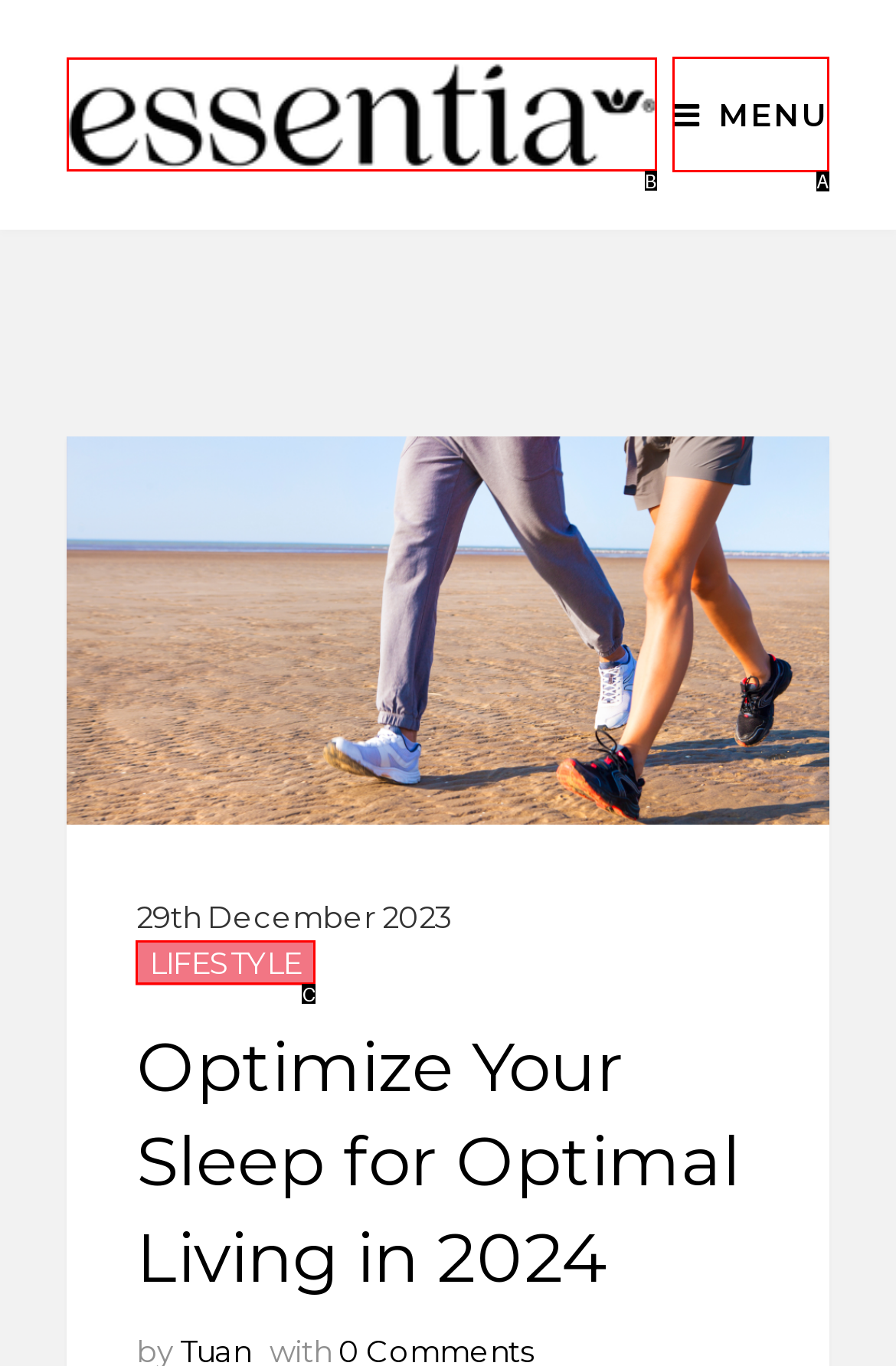Given the description: Lifestyle, pick the option that matches best and answer with the corresponding letter directly.

C